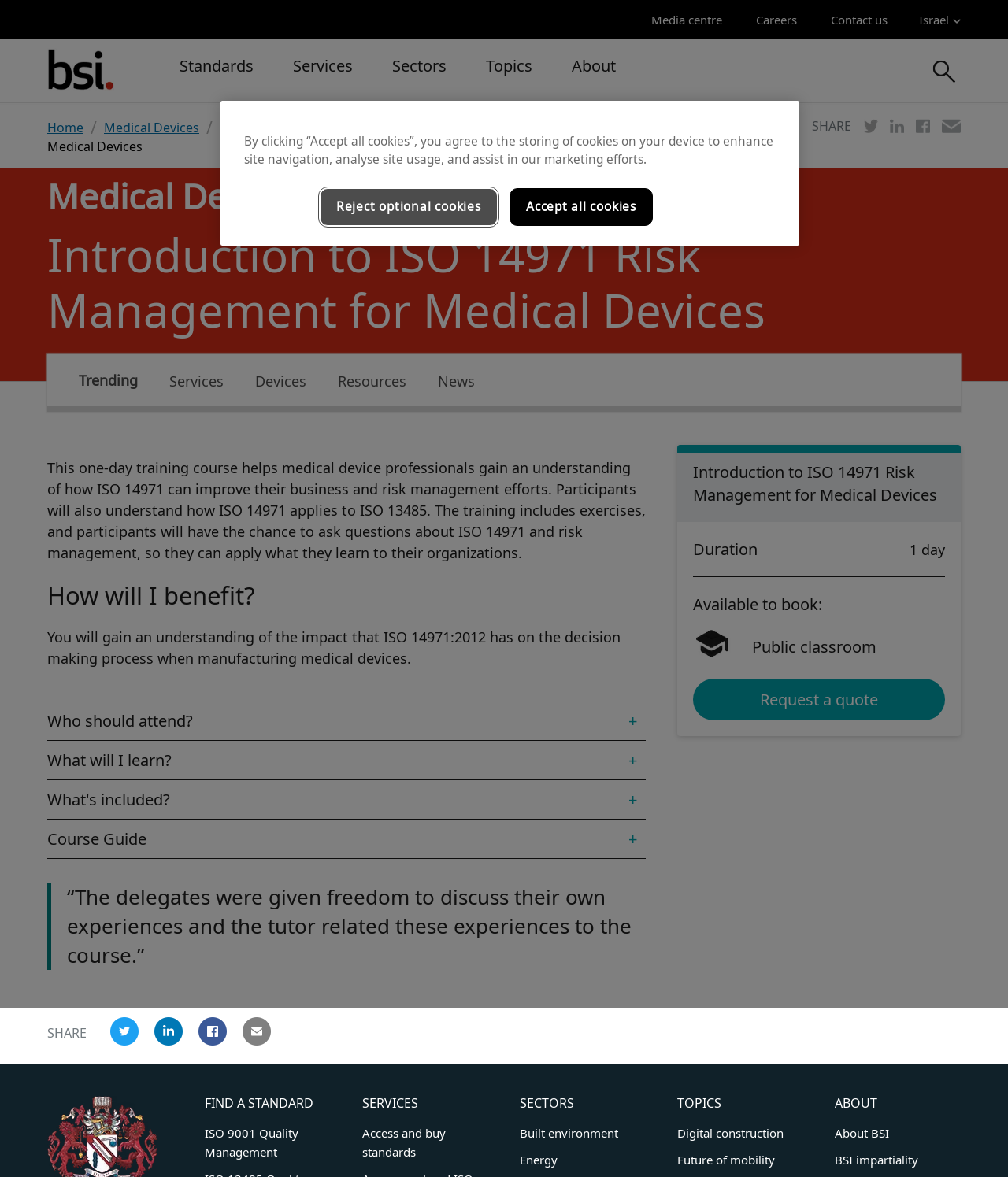What is the purpose of the training course?
Answer the question with as much detail as you can, using the image as a reference.

I determined the answer by reading the article on the webpage, which states that the training course helps medical device professionals gain an understanding of how ISO 14971 can improve their business and risk management efforts.